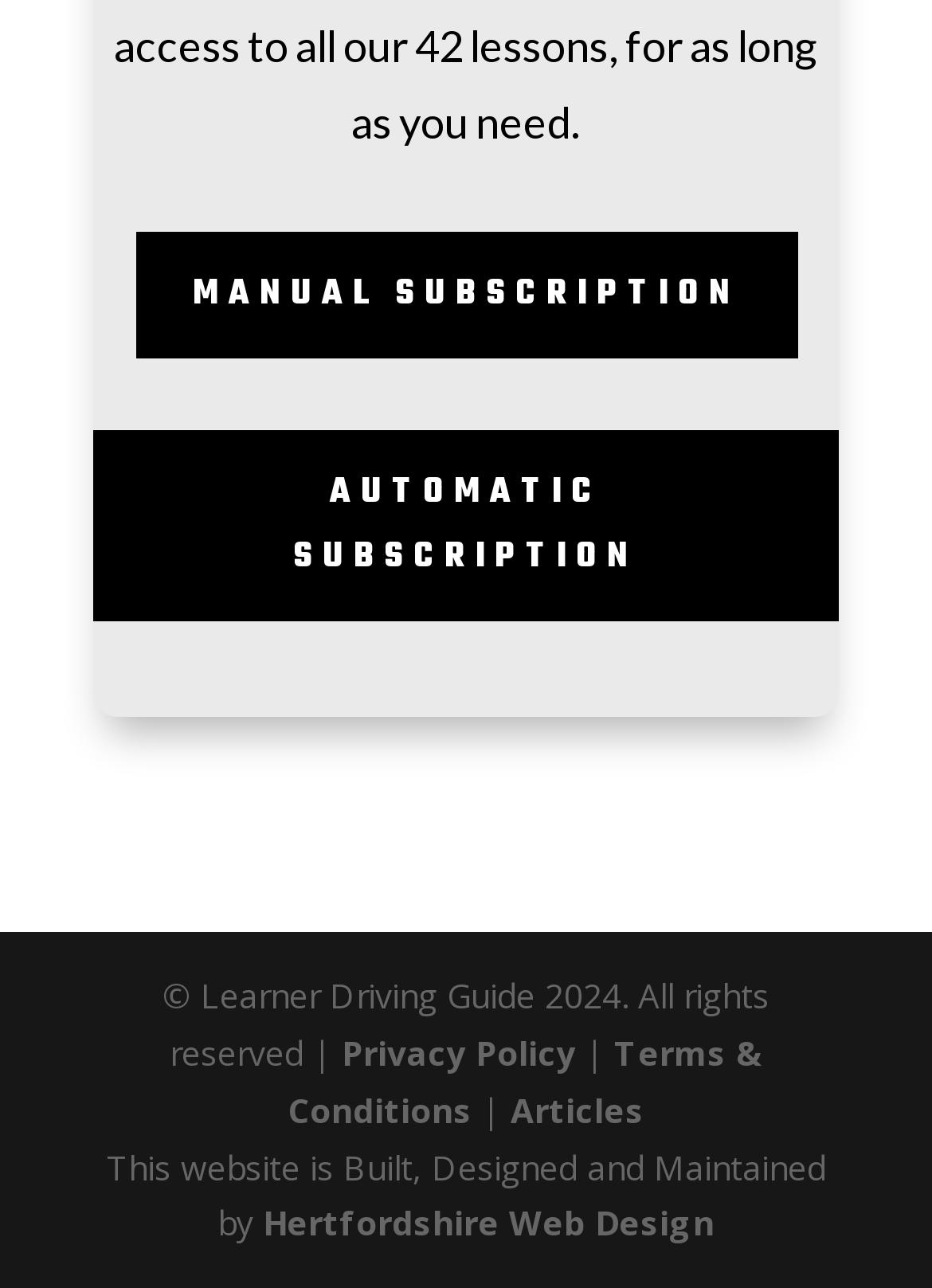What are the two subscription options?
Provide a well-explained and detailed answer to the question.

The two subscription options are 'MANUAL SUBSCRIPTION $' and 'AUTOMATIC SUBSCRIPTION $', which are links at the top of the webpage.